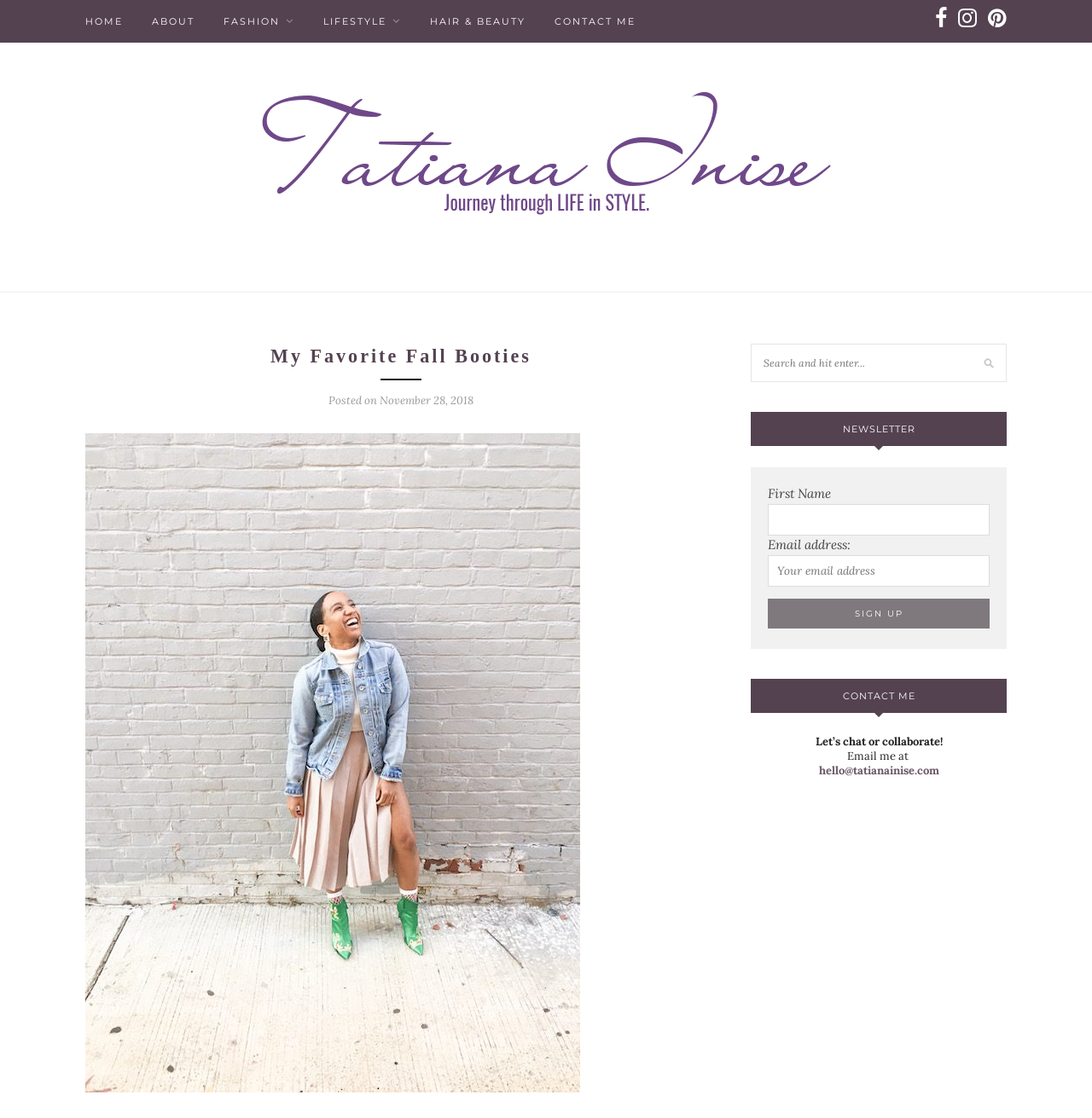Find the bounding box coordinates of the element's region that should be clicked in order to follow the given instruction: "go to home page". The coordinates should consist of four float numbers between 0 and 1, i.e., [left, top, right, bottom].

[0.078, 0.0, 0.112, 0.038]